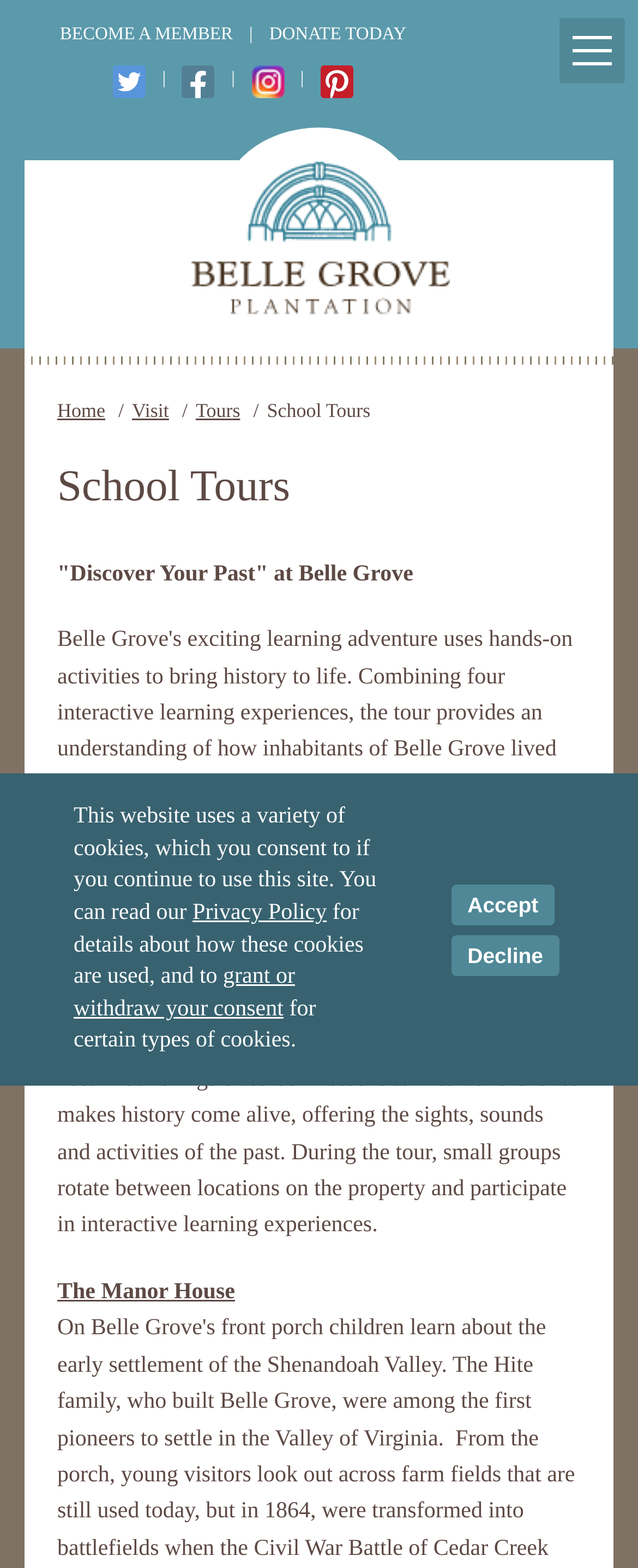Give a concise answer using one word or a phrase to the following question:
What is the name of the historic plantation?

Belle Grove